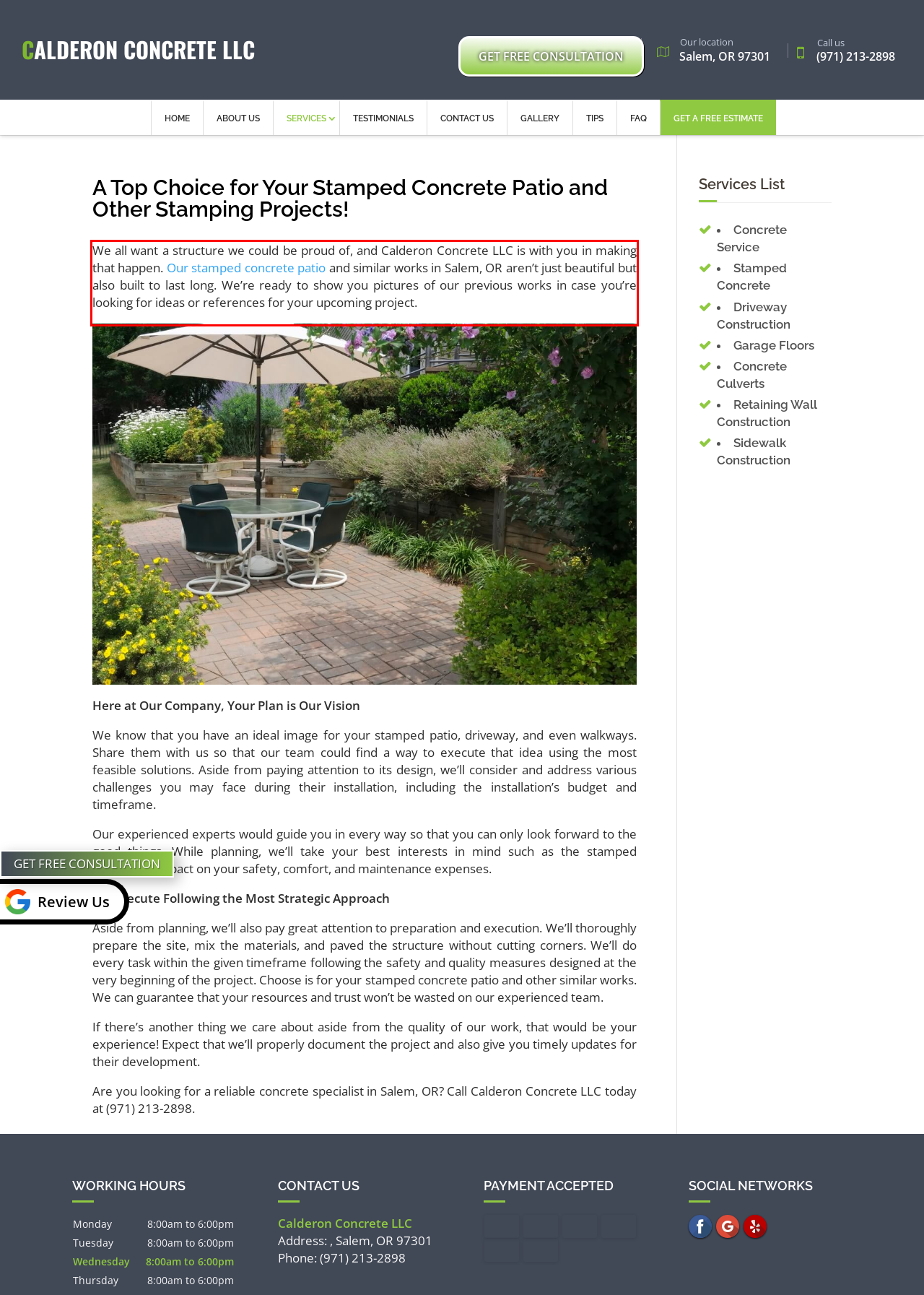Analyze the screenshot of a webpage where a red rectangle is bounding a UI element. Extract and generate the text content within this red bounding box.

We all want a structure we could be proud of, and Calderon Concrete LLC is with you in making that happen. Our stamped concrete patio and similar works in Salem, OR aren’t just beautiful but also built to last long. We’re ready to show you pictures of our previous works in case you’re looking for ideas or references for your upcoming project.